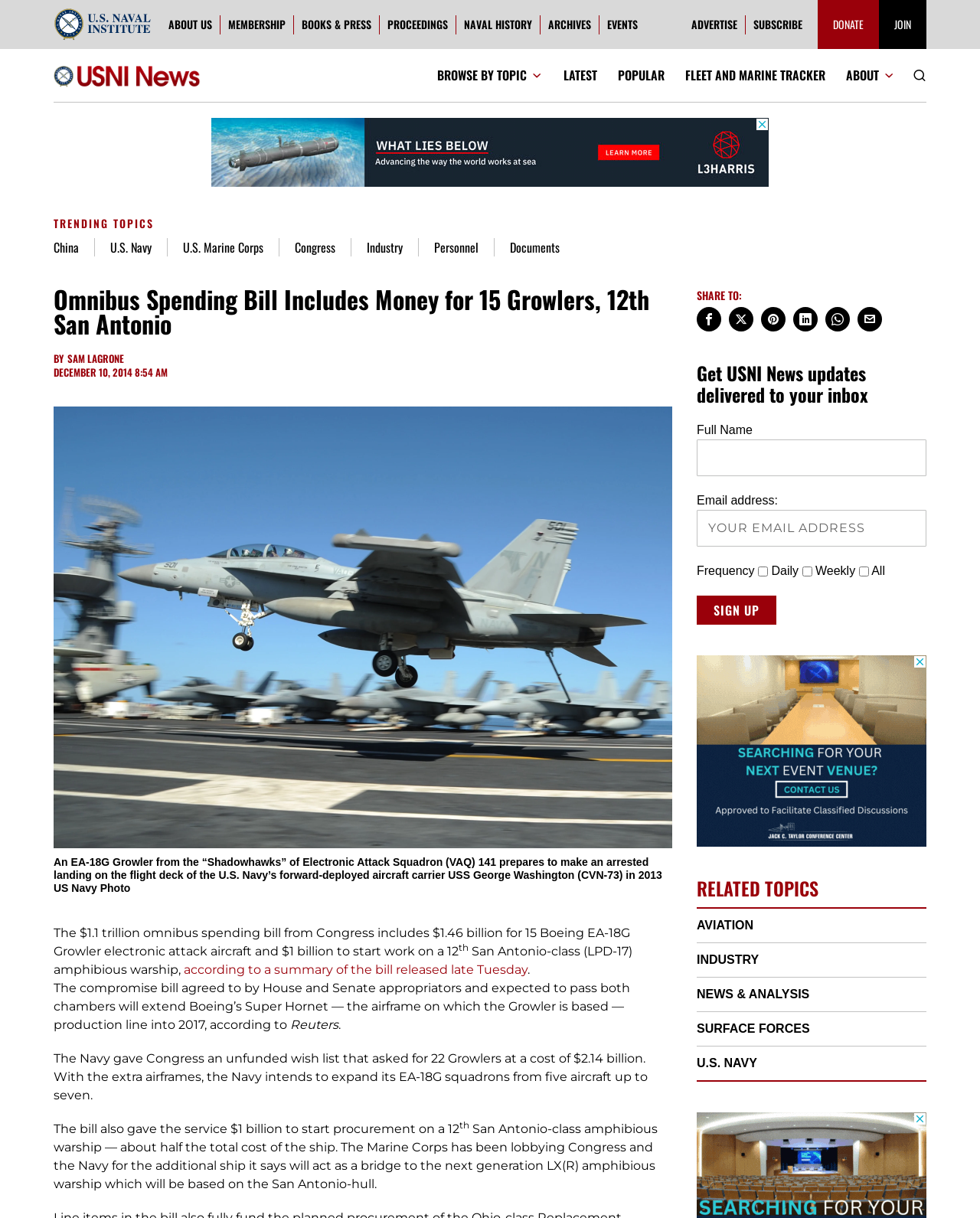Using the details in the image, give a detailed response to the question below:
What is the cost of the 12th San Antonio-class amphibious warship?

The article states that the bill also gave the service $1 billion to start procurement on a 12th San Antonio-class amphibious warship, which is about half the total cost of the ship.